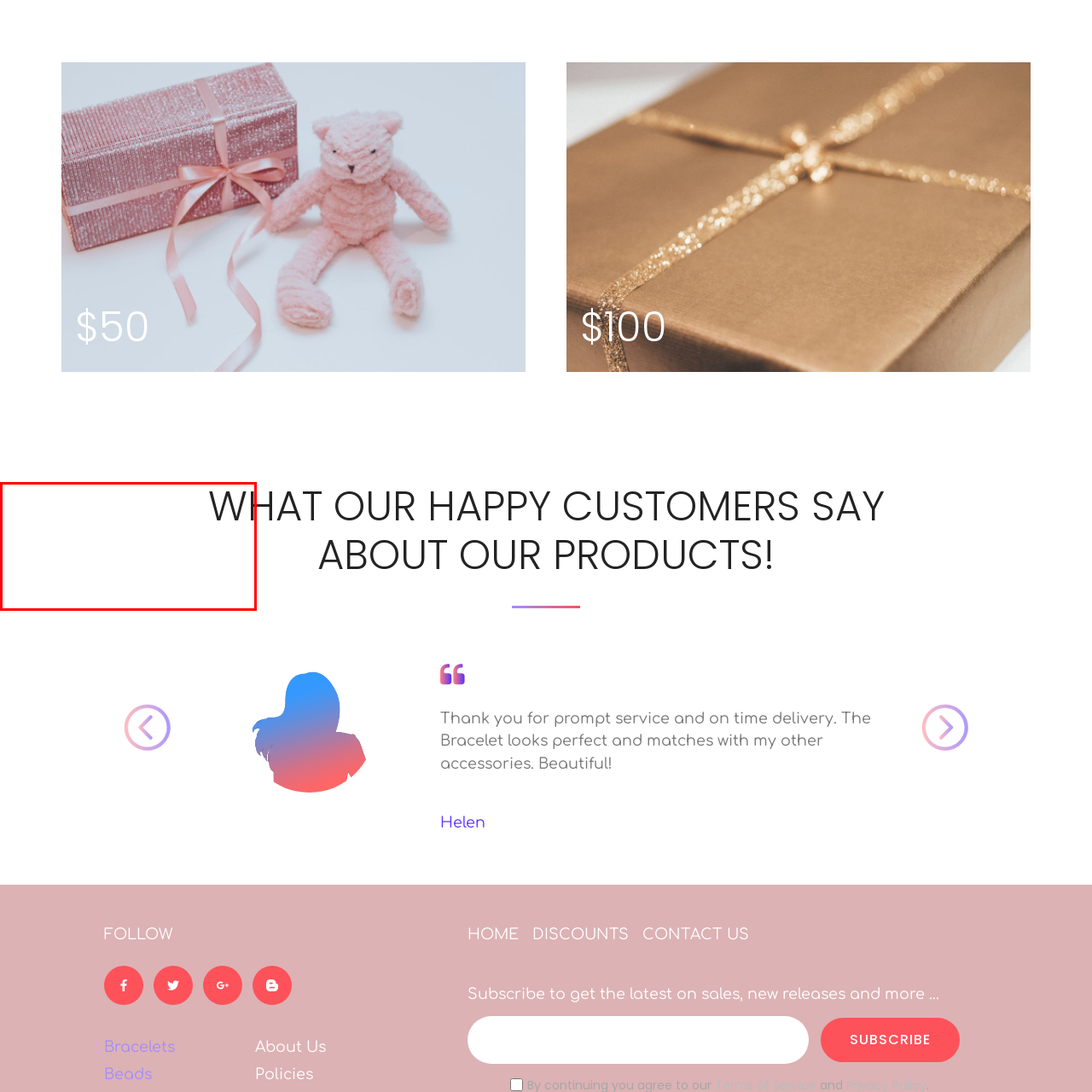Craft an in-depth description of the visual elements captured within the red box.

The image prominently features the heading "WHAT OUR HAPPY CUSTOMERS SAY ABOUT OUR PRODUCTS!" This is situated above various customer testimonials, emphasizing the positive feedback received regarding the products offered. This section aims to build trust and encourage potential buyers by showcasing the satisfaction of previous customers. The overall design conveys a welcoming and friendly atmosphere, inviting visitors to explore the experiences of others before making their purchase decisions.